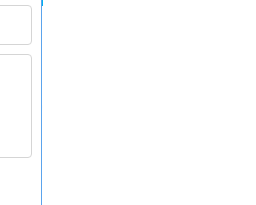Use a single word or phrase to answer the question:
What is the result of minimizing secondary heating?

High-quality, smooth ingots